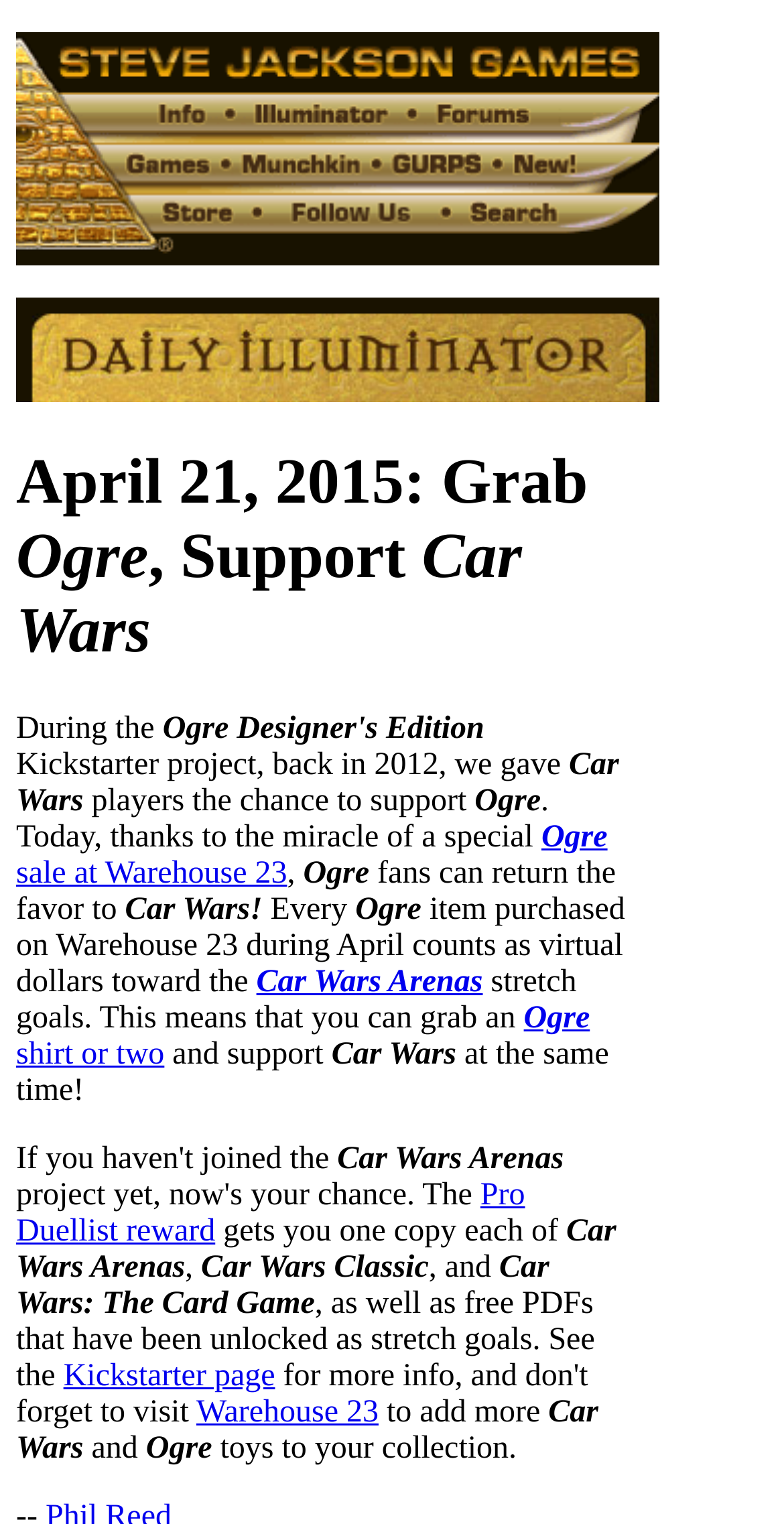Generate a thorough description of the webpage.

The webpage is about a promotion for Car Wars and Ogre, two games from Steve Jackson Games. At the top, there are two images, one of which is a site navigation icon. Below the images, there is a heading that reads "April 21, 2015: Grab Ogre, Support Car Wars". 

Following the heading, there is a block of text that explains how the company supported Ogre during its Kickstarter project in 2012 and how fans can now return the favor by purchasing Ogre items on Warehouse 23, which will count towards the Car Wars stretch goals. The text also mentions that every Ogre item purchased will support Car Wars.

On the left side of the page, there are several links, including "Ogre sale at Warehouse 23", "Car Wars Arenas", "Ogre shirt or two", and "Pro Duellist reward". These links are surrounded by text that provides more information about the promotion and the games.

Towards the bottom of the page, there is a section that describes the Pro Duellist reward, which includes copies of Car Wars Classic, Car Wars: The Card Game, and free PDFs that have been unlocked as stretch goals. There are also links to the Kickstarter page and Warehouse 23.

Throughout the page, there are multiple mentions of Ogre and Car Wars, with text and links that provide more information about the games and the promotion.